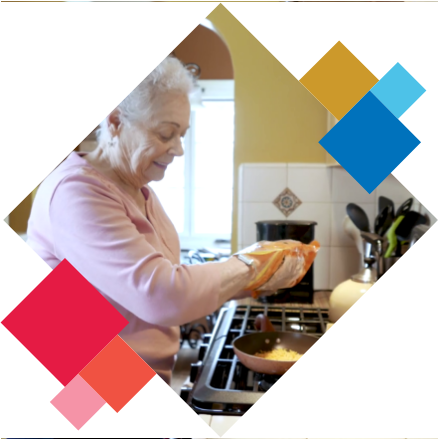Utilize the details in the image to give a detailed response to the question: What is the atmosphere of the kitchen?

The caption describes the kitchen environment as 'well-lit' and 'inviting', which suggests a warm and welcoming atmosphere, perfect for cooking and spending time.